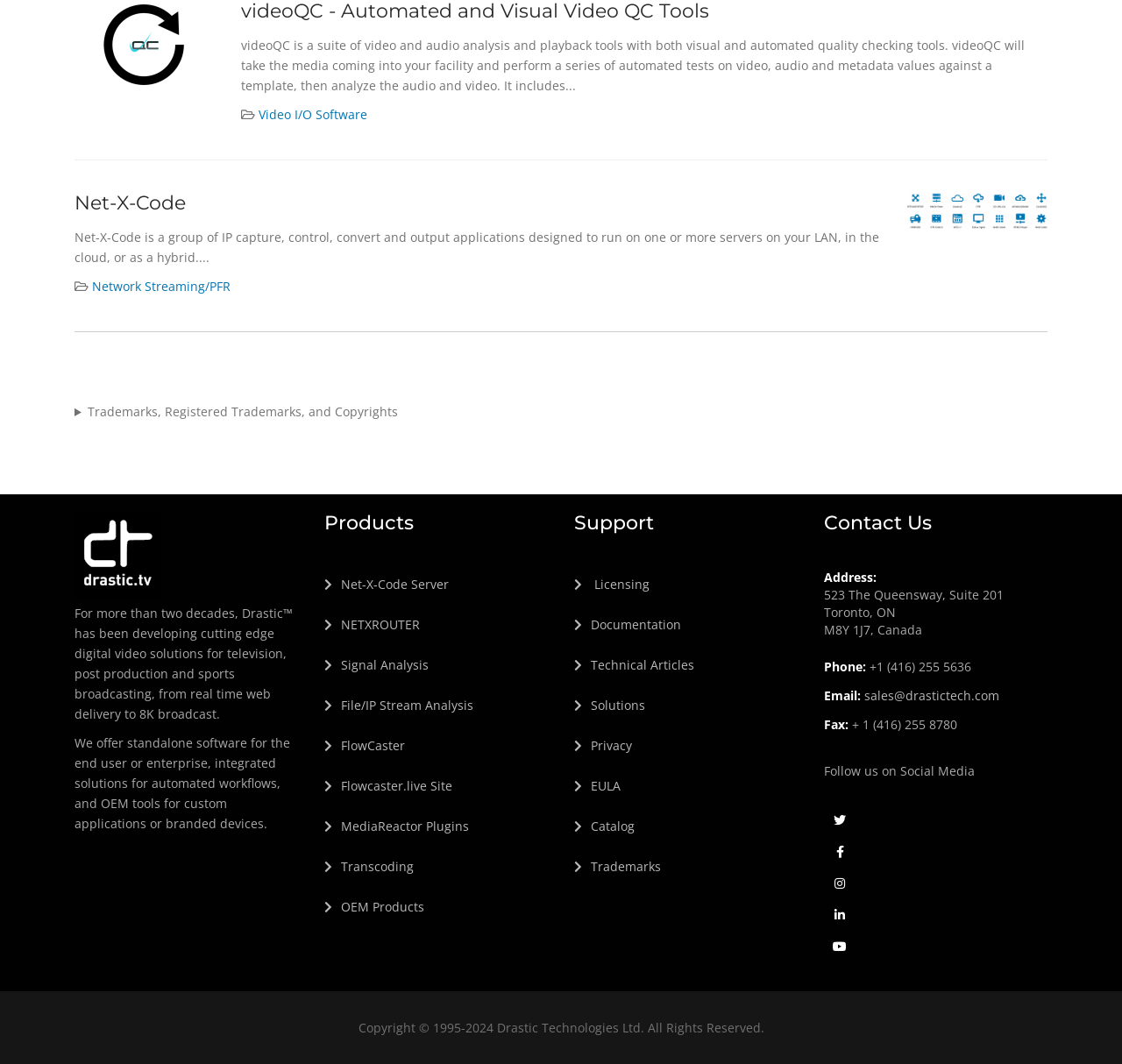Provide your answer in a single word or phrase: 
What are the social media platforms the company is on?

Twitter, Facebook, Instagram, LinkedIn, YouTube